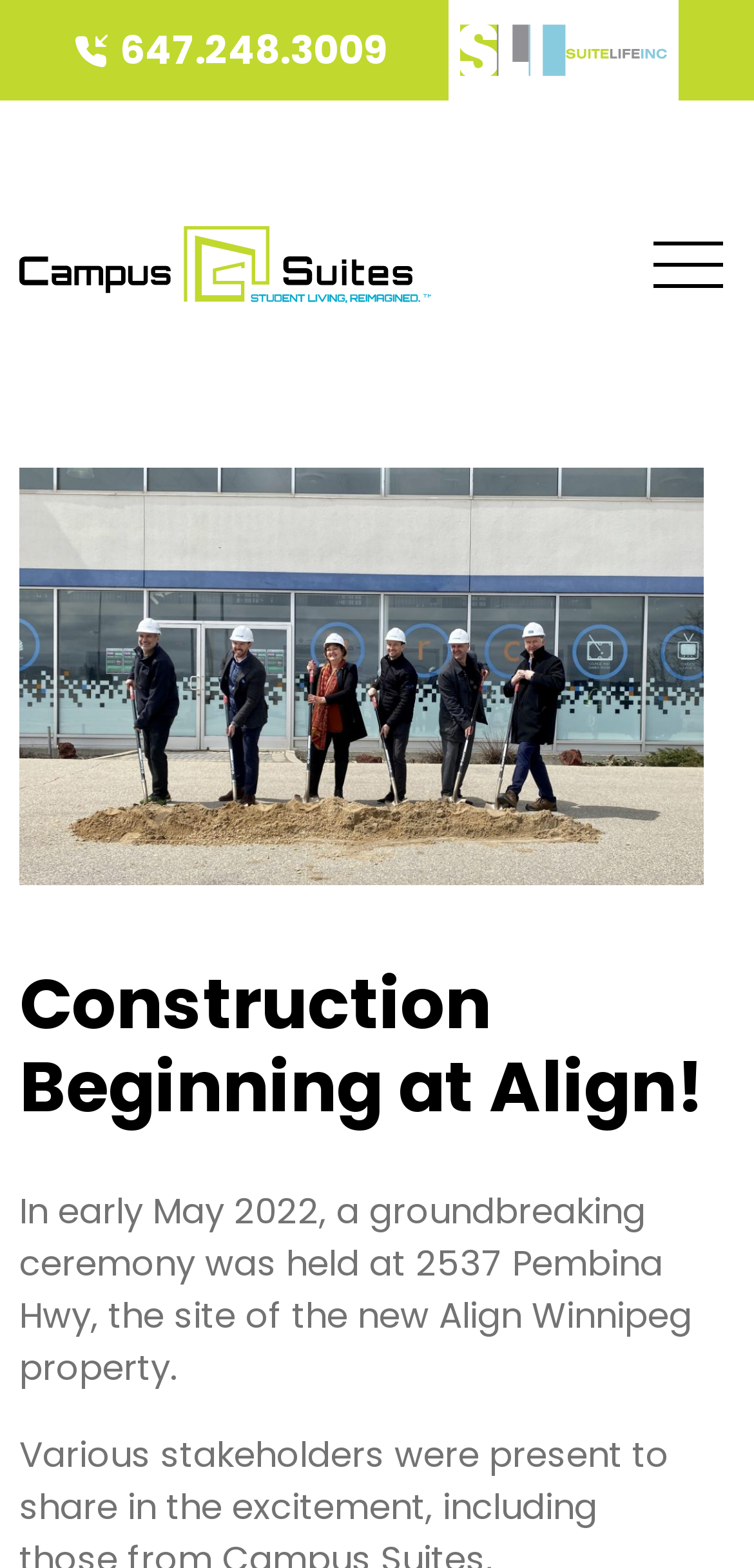Answer with a single word or phrase: 
What is the name of the company mentioned on the webpage?

Campus Suites